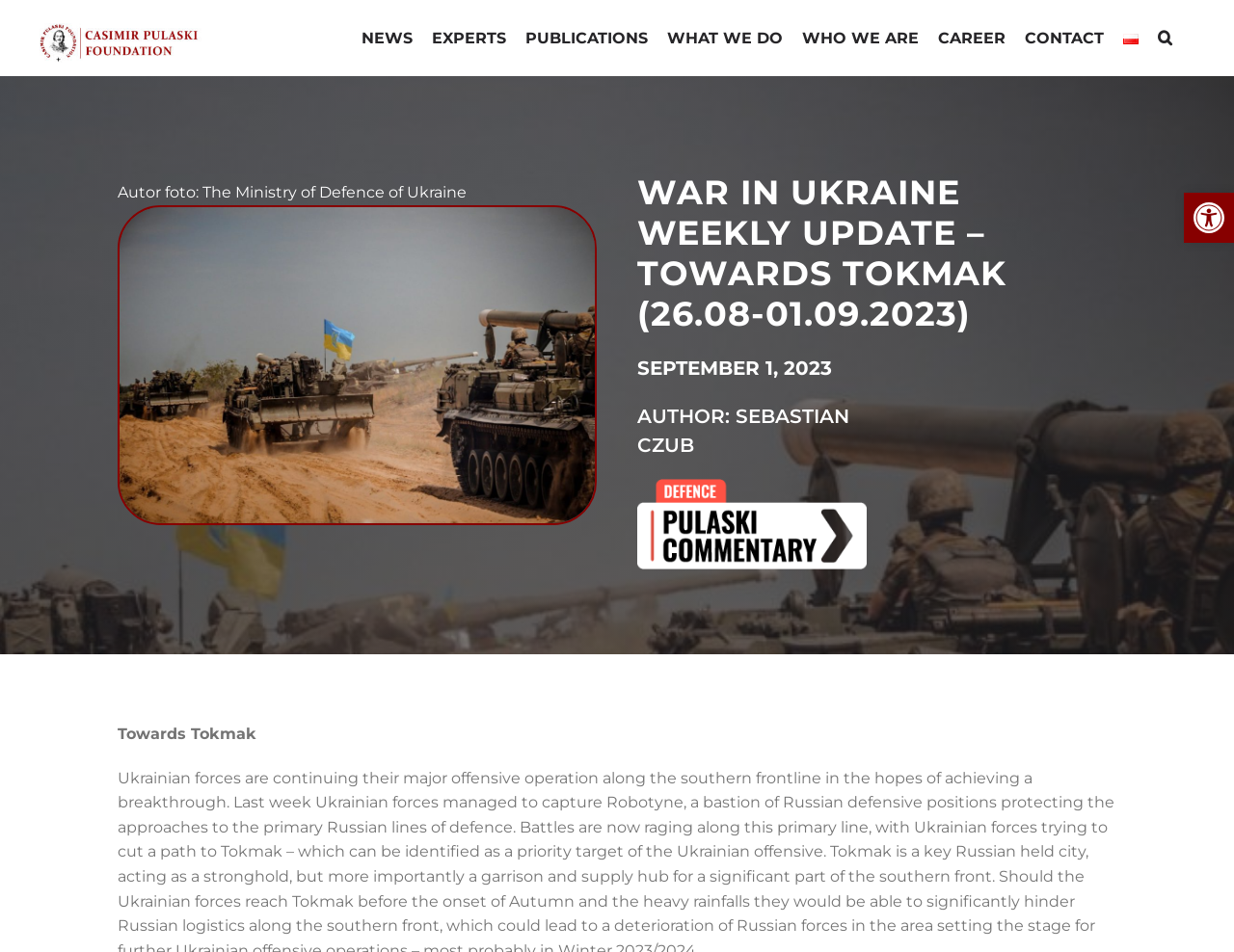Specify the bounding box coordinates of the area that needs to be clicked to achieve the following instruction: "Go to news page".

[0.293, 0.01, 0.334, 0.075]